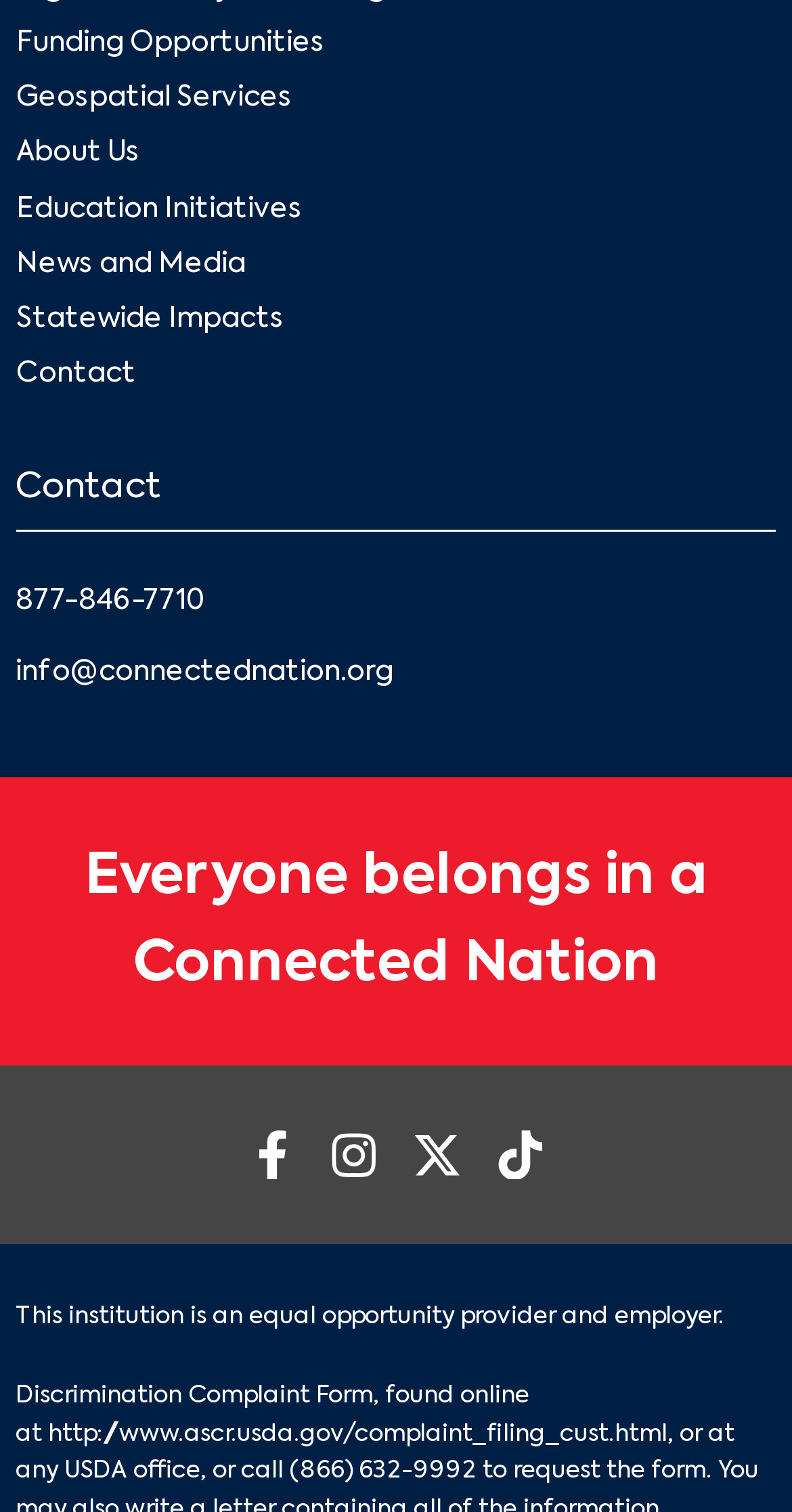Determine the bounding box coordinates for the clickable element required to fulfill the instruction: "Contact us via phone". Provide the coordinates as four float numbers between 0 and 1, i.e., [left, top, right, bottom].

[0.02, 0.383, 0.261, 0.412]